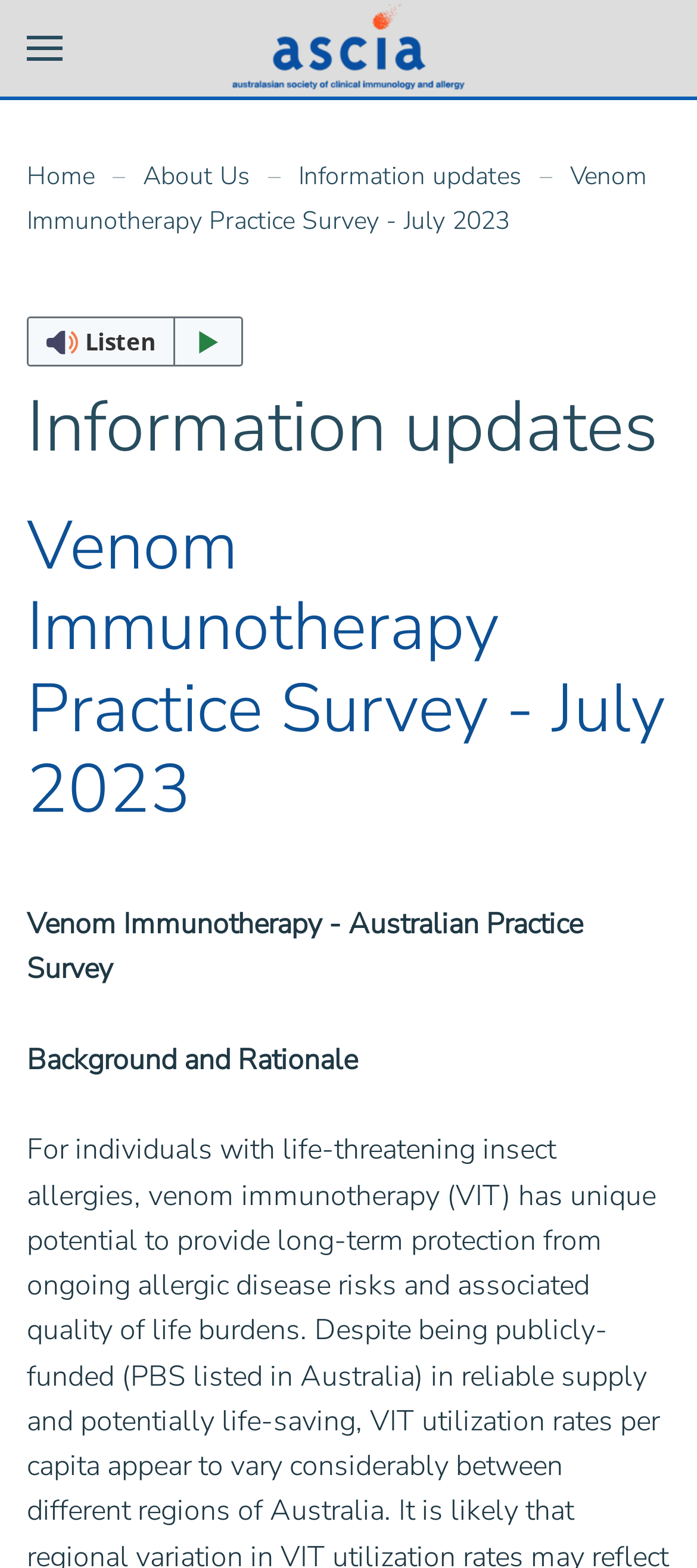How many links are there in the breadcrumb navigation?
Give a single word or phrase as your answer by examining the image.

3